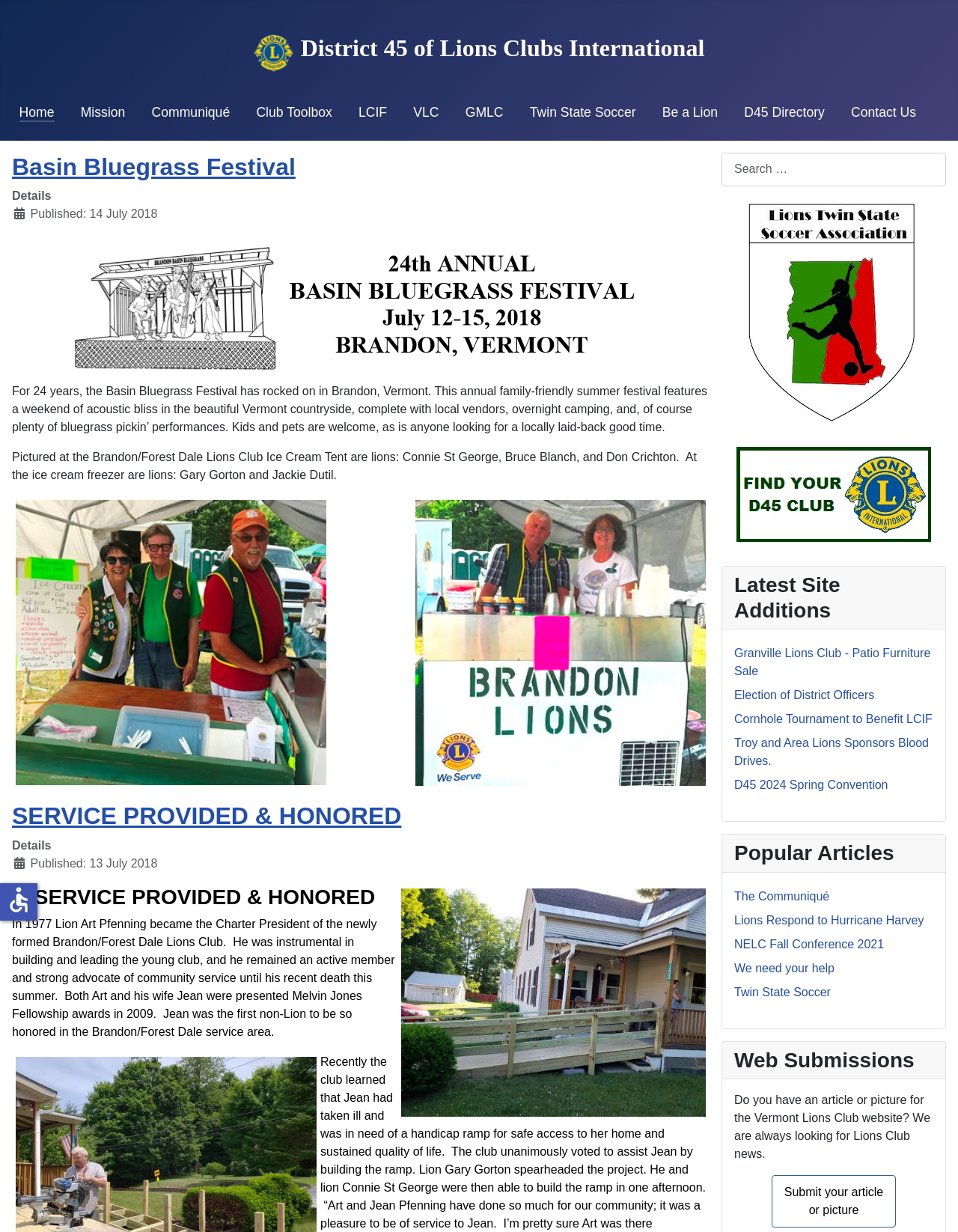Provide a short, one-word or phrase answer to the question below:
How many links are in the 'Latest Site Additions' section?

5